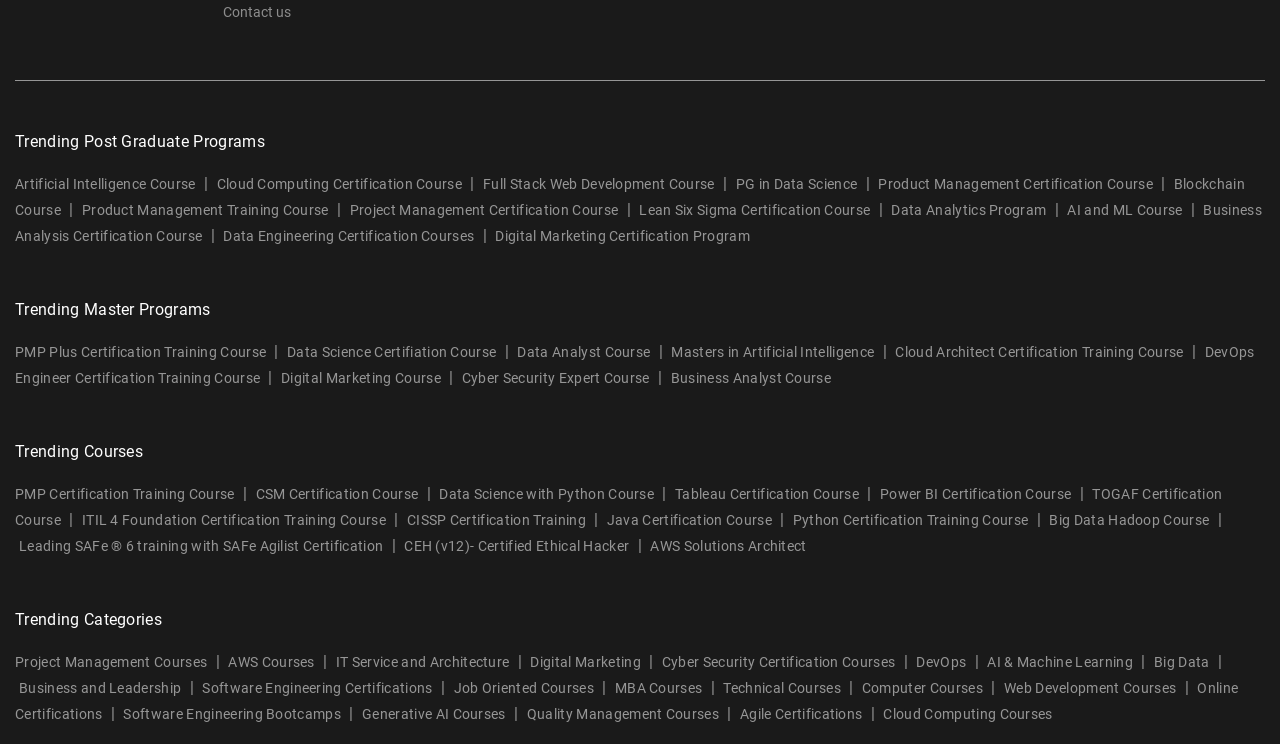Locate the bounding box coordinates of the area where you should click to accomplish the instruction: "Click on the 'Artificial Intelligence Course' link".

[0.012, 0.237, 0.153, 0.272]